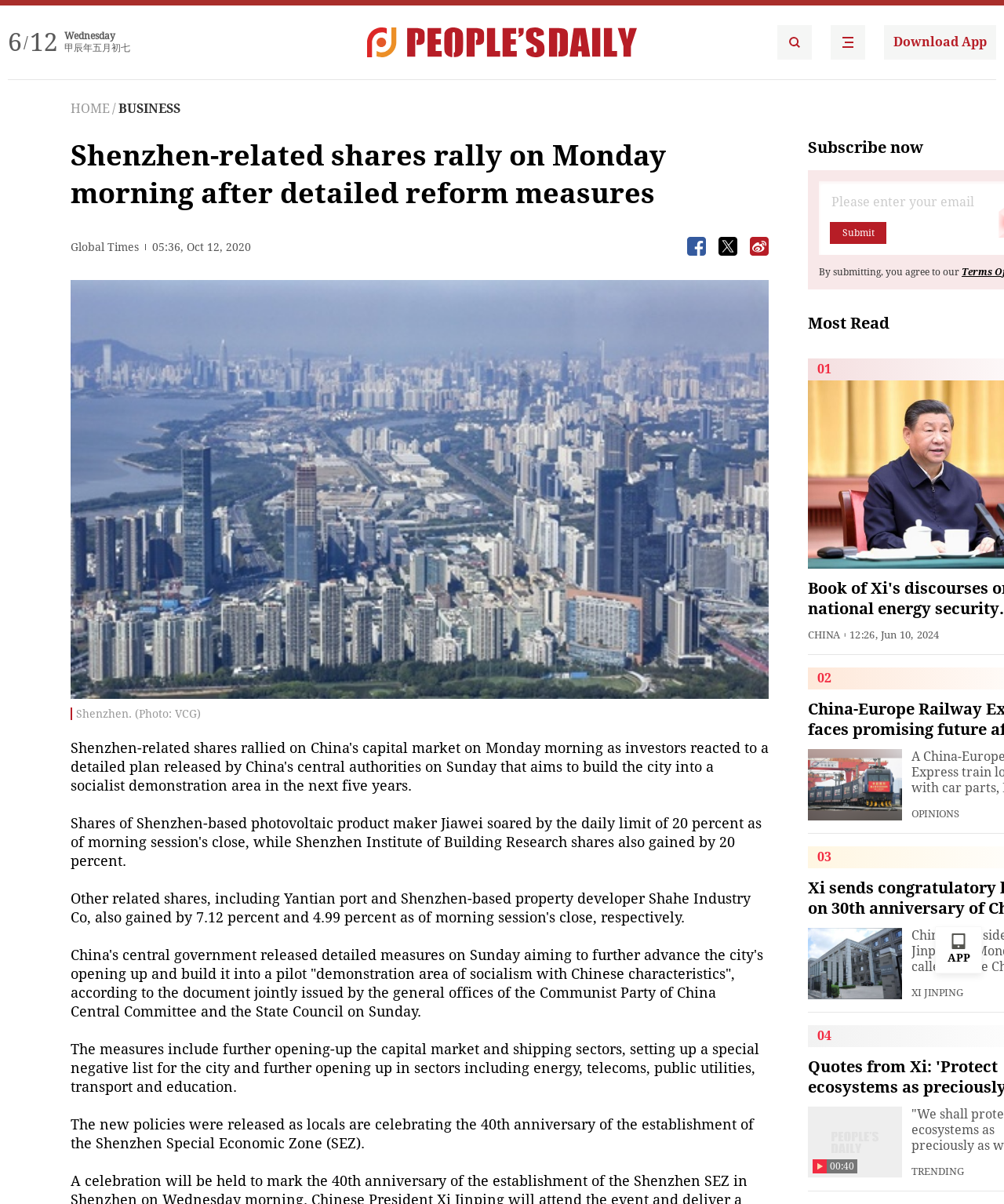What is the date of the news article?
Using the image, elaborate on the answer with as much detail as possible.

I found the date of the news article by looking at the text '05:36, Oct 12, 2020' which is located below the title of the article.